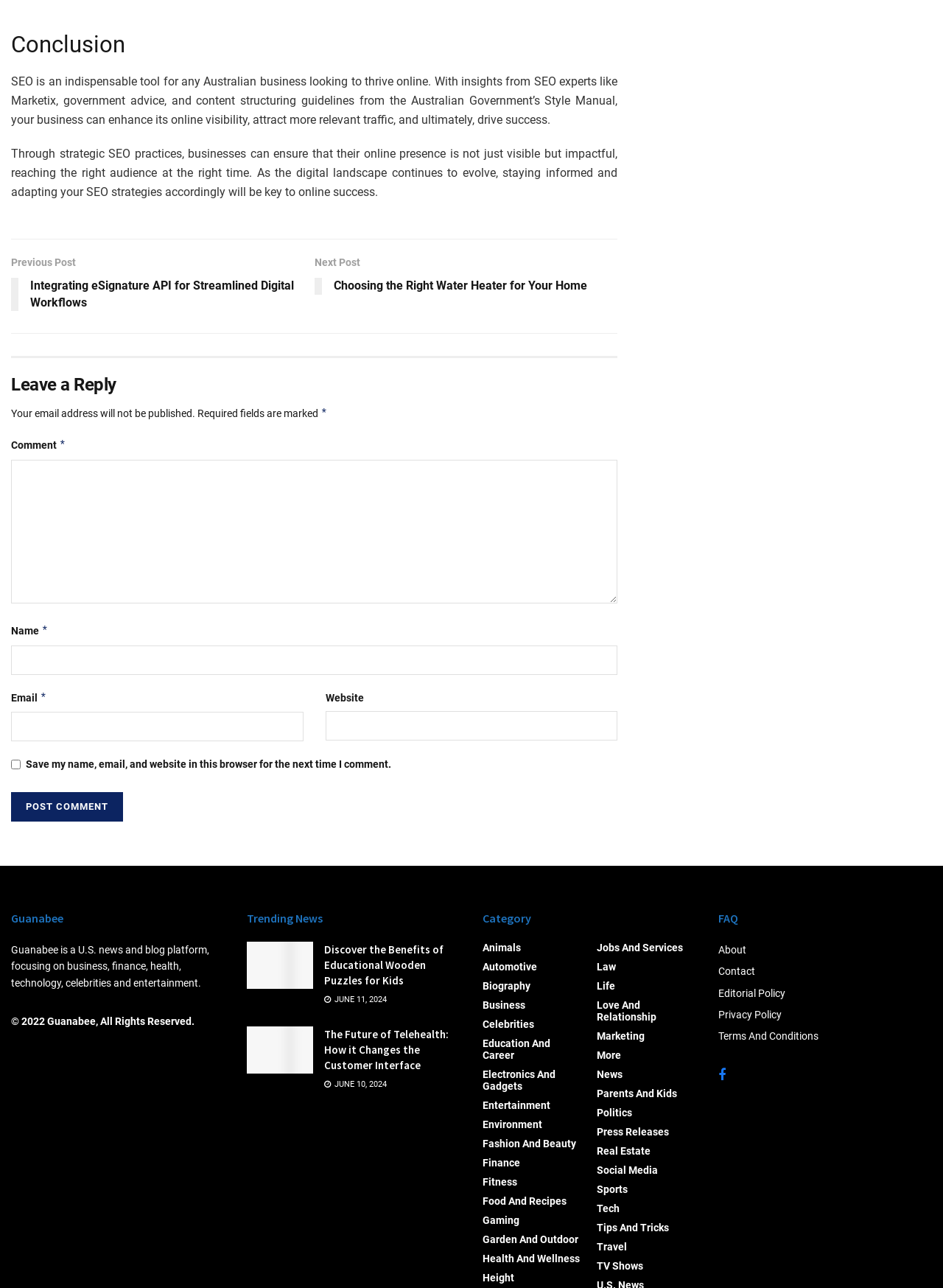What is the name of the news and blog platform?
Based on the image, answer the question with as much detail as possible.

The name of the news and blog platform is mentioned in the heading 'Guanabee' at the bottom of the webpage, along with a description of the platform.